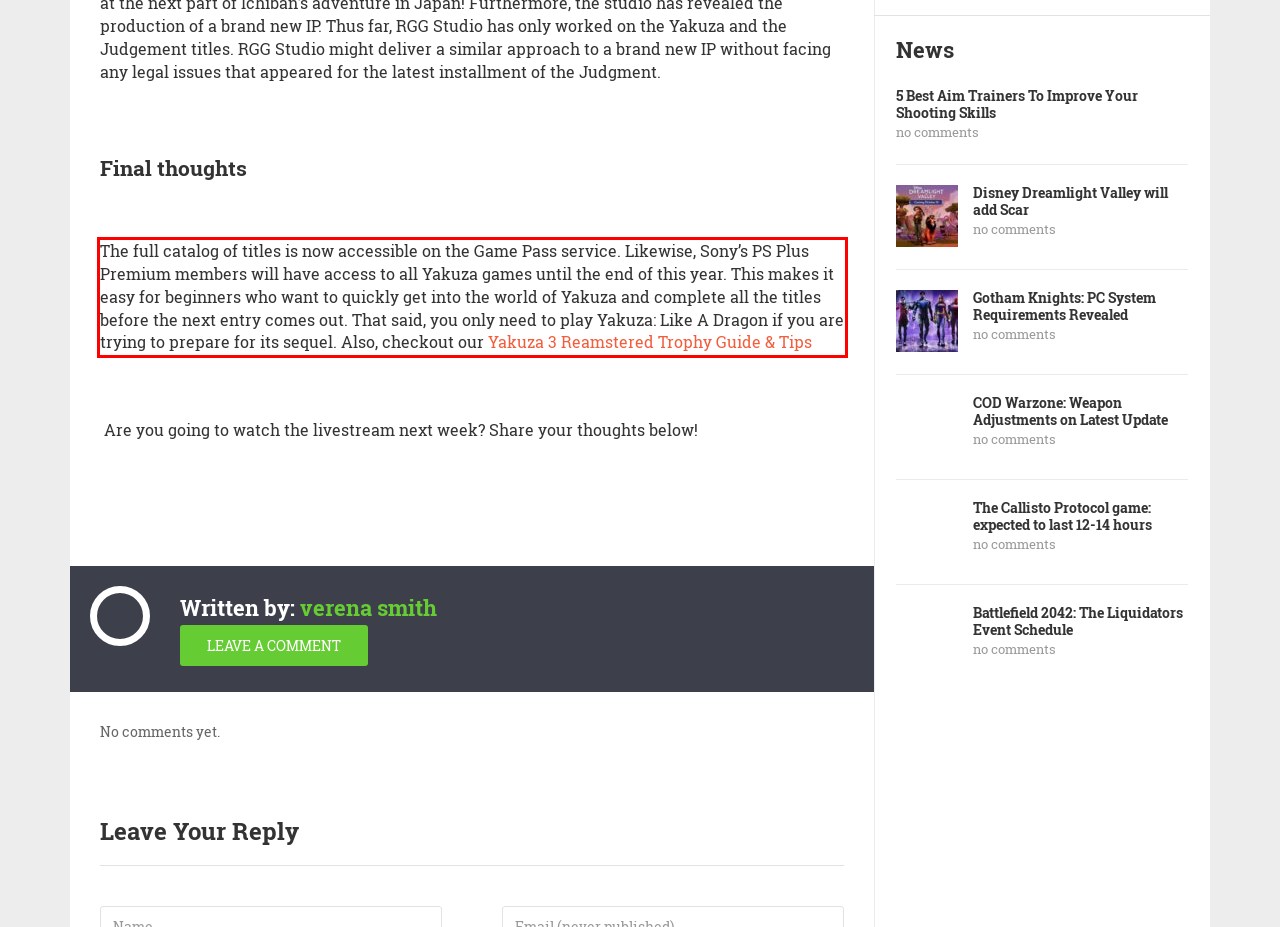Given a screenshot of a webpage containing a red rectangle bounding box, extract and provide the text content found within the red bounding box.

The full catalog of titles is now accessible on the Game Pass service. Likewise, Sony’s PS Plus Premium members will have access to all Yakuza games until the end of this year. This makes it easy for beginners who want to quickly get into the world of Yakuza and complete all the titles before the next entry comes out. That said, you only need to play Yakuza: Like A Dragon if you are trying to prepare for its sequel. Also, checkout our Yakuza 3 Reamstered Trophy Guide & Tips